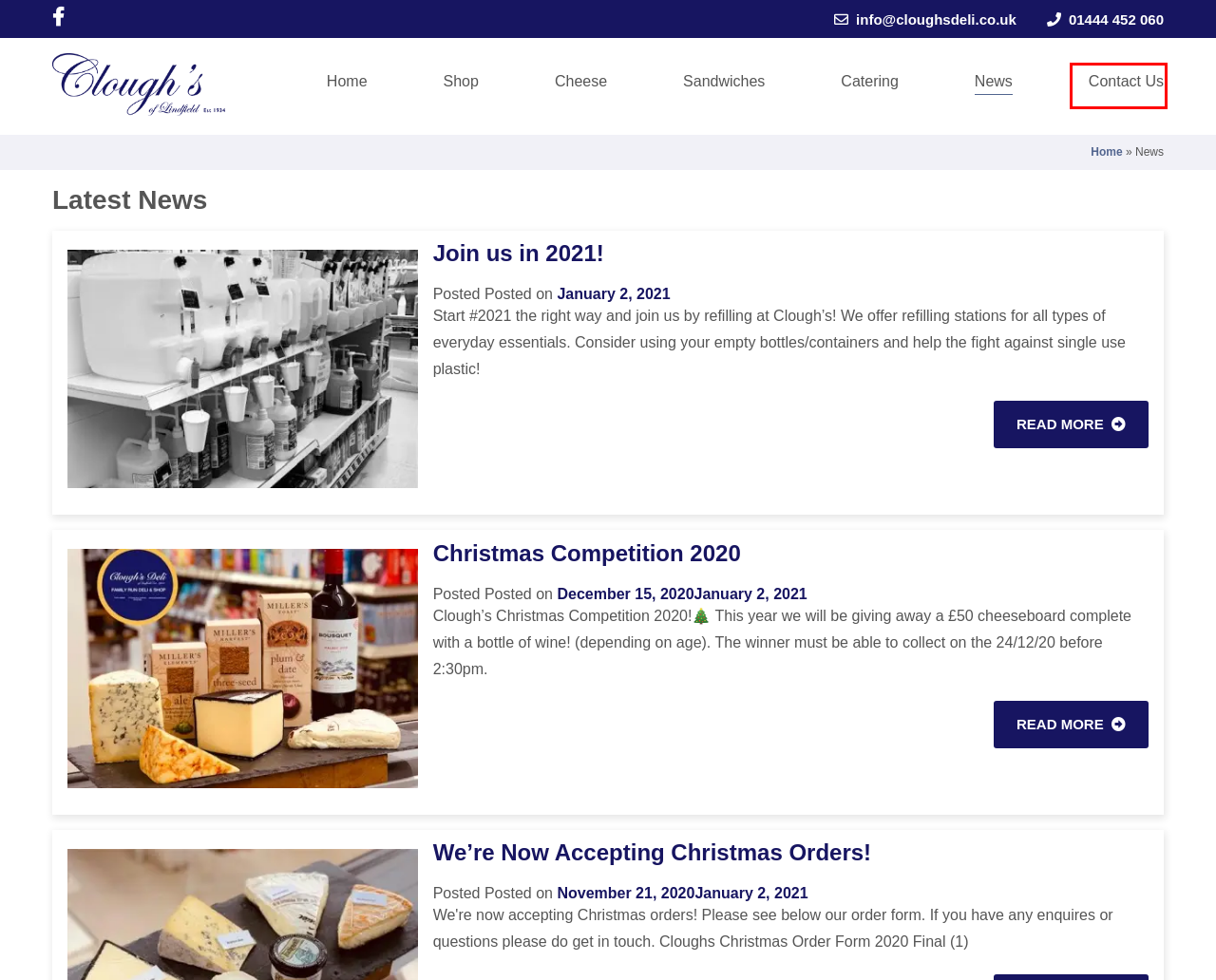Review the screenshot of a webpage that includes a red bounding box. Choose the most suitable webpage description that matches the new webpage after clicking the element within the red bounding box. Here are the candidates:
A. Join us in 2021! - Cloughs Deli
B. English Cheese Specialists | Sussex Cheese | Cheese Platters Lindfield
C. Cloughs Opening Times | Contact Cloughs Deli | Cloughs Deli Address
D. We're Now Accepting Christmas Orders! - Cloughs Deli
E. Outside Catering Sussex | Outside Catering Haywards Heath | Wedding Catering
F. Delicatessen Lindfield | Delicatessen Haywards Heath | Sussex Deli
G. Christmas Competition 2020 - Cloughs Deli
H. Sandwiches Lindfield | Sandwiches Haywards Heath | Baguettes

C